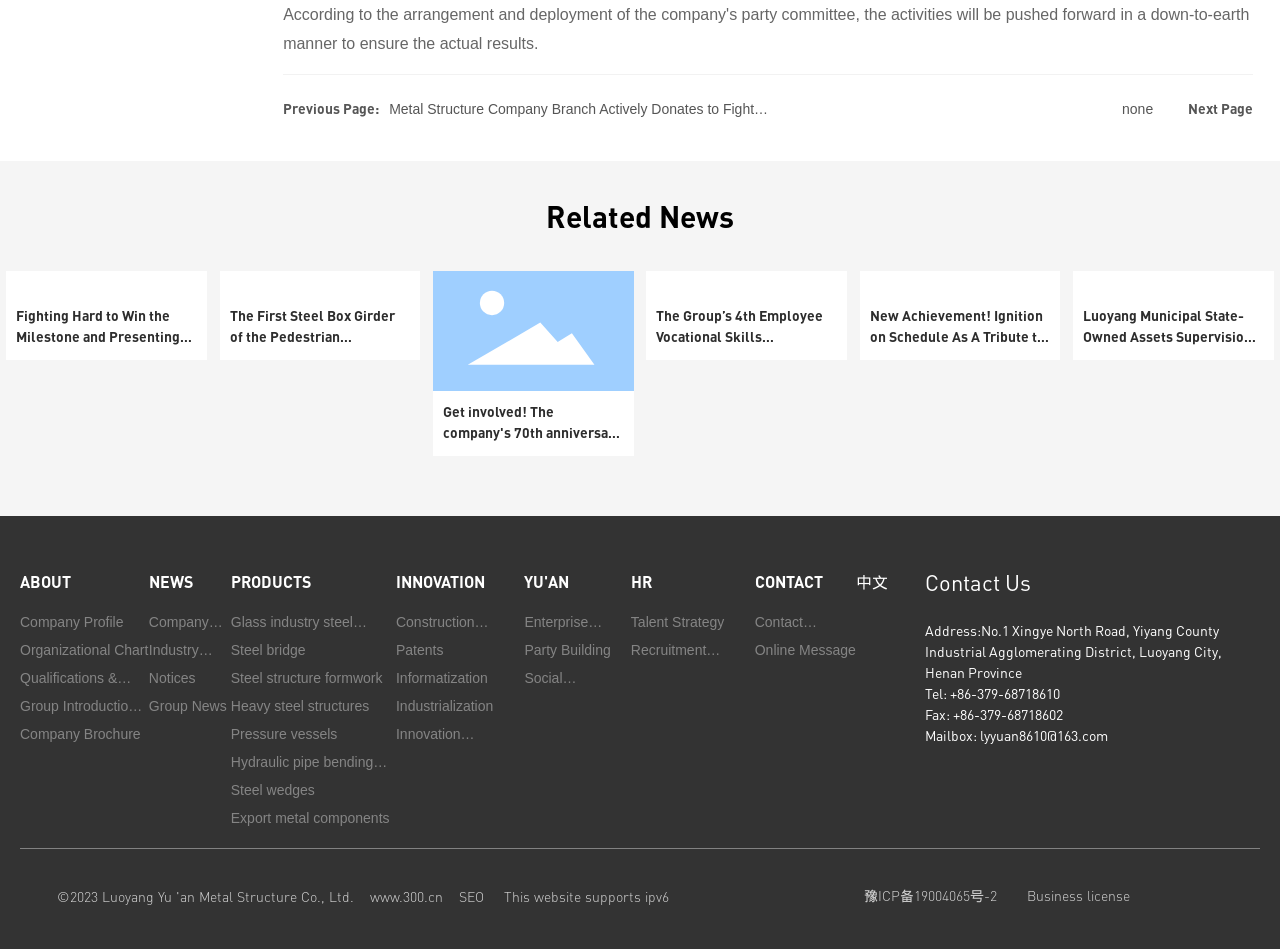Can you look at the image and give a comprehensive answer to the question:
What is the location of the company?

I found a static text element with the address 'No.1 Xingye North Road, Yiyang County Industrial Agglomerating District, Luoyang City, Henan Province' which indicates the location of the company.